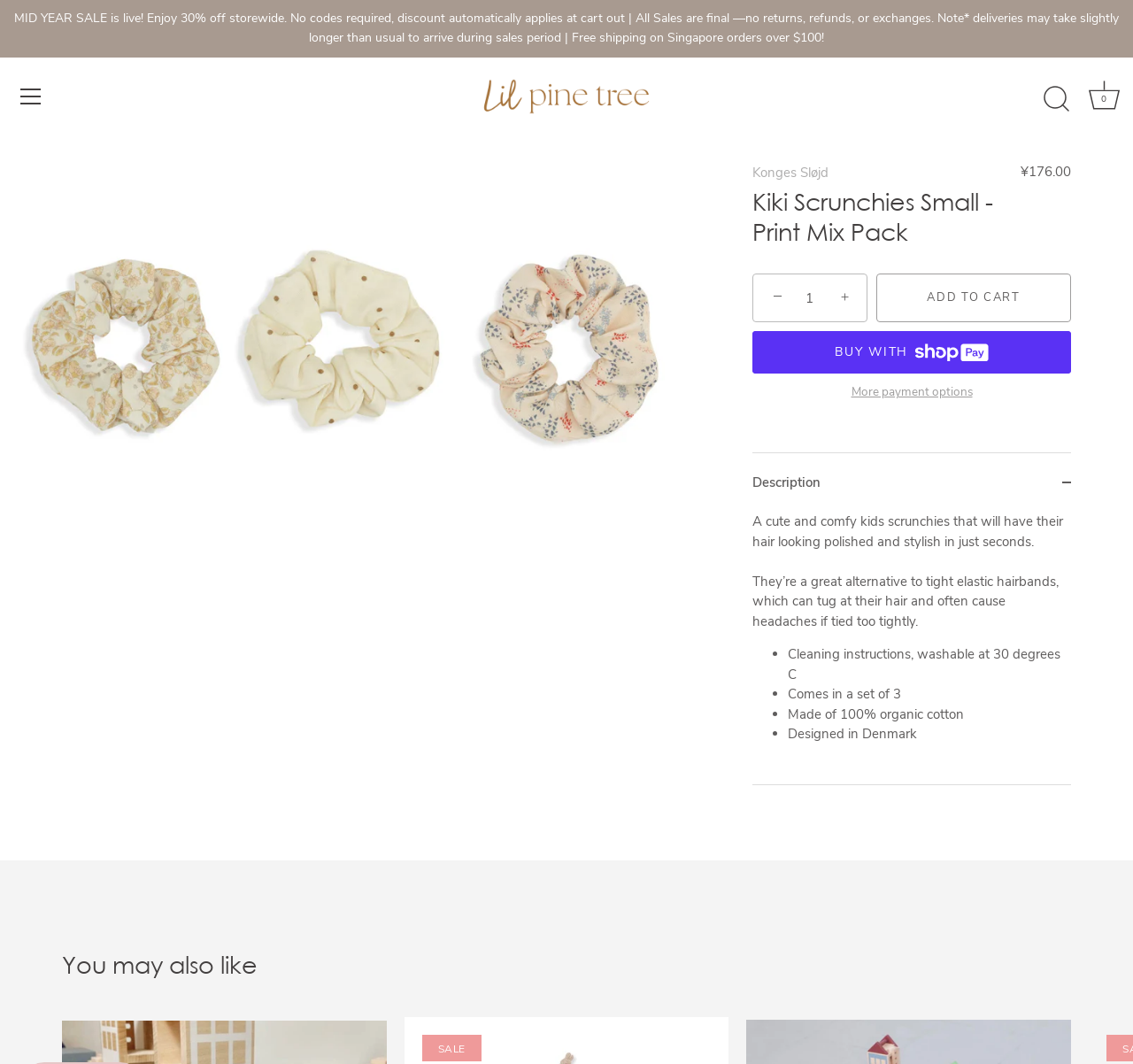Please find and generate the text of the main header of the webpage.

Kiki Scrunchies Small - Print Mix Pack